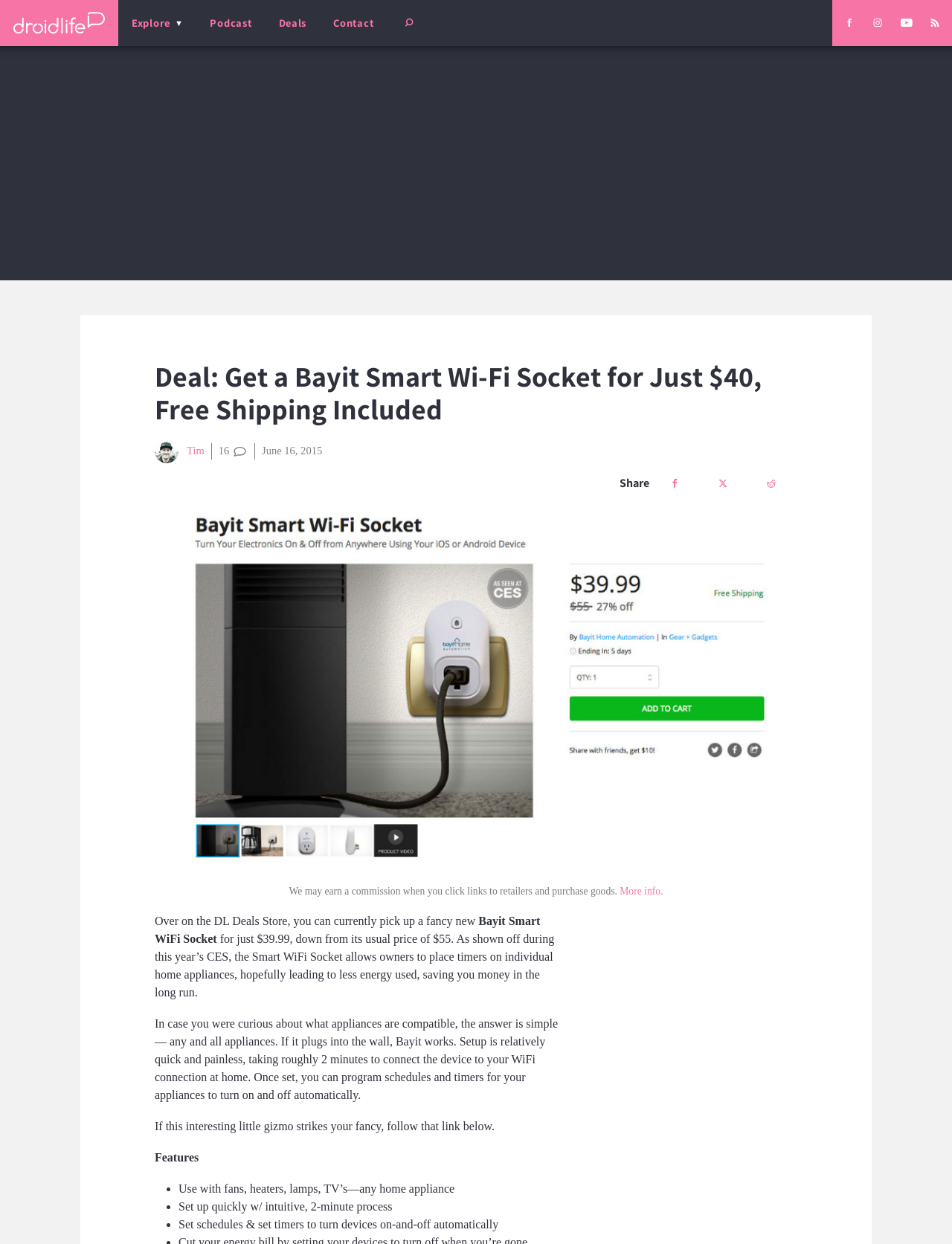Consider the image and give a detailed and elaborate answer to the question: 
What is the purpose of the Bayit Smart WiFi Socket?

I inferred the answer by reading the text on the webpage, which explains that the Bayit Smart WiFi Socket allows owners to place timers on individual home appliances, leading to less energy used and saving money in the long run. This suggests that the primary purpose of the device is to help users save energy.